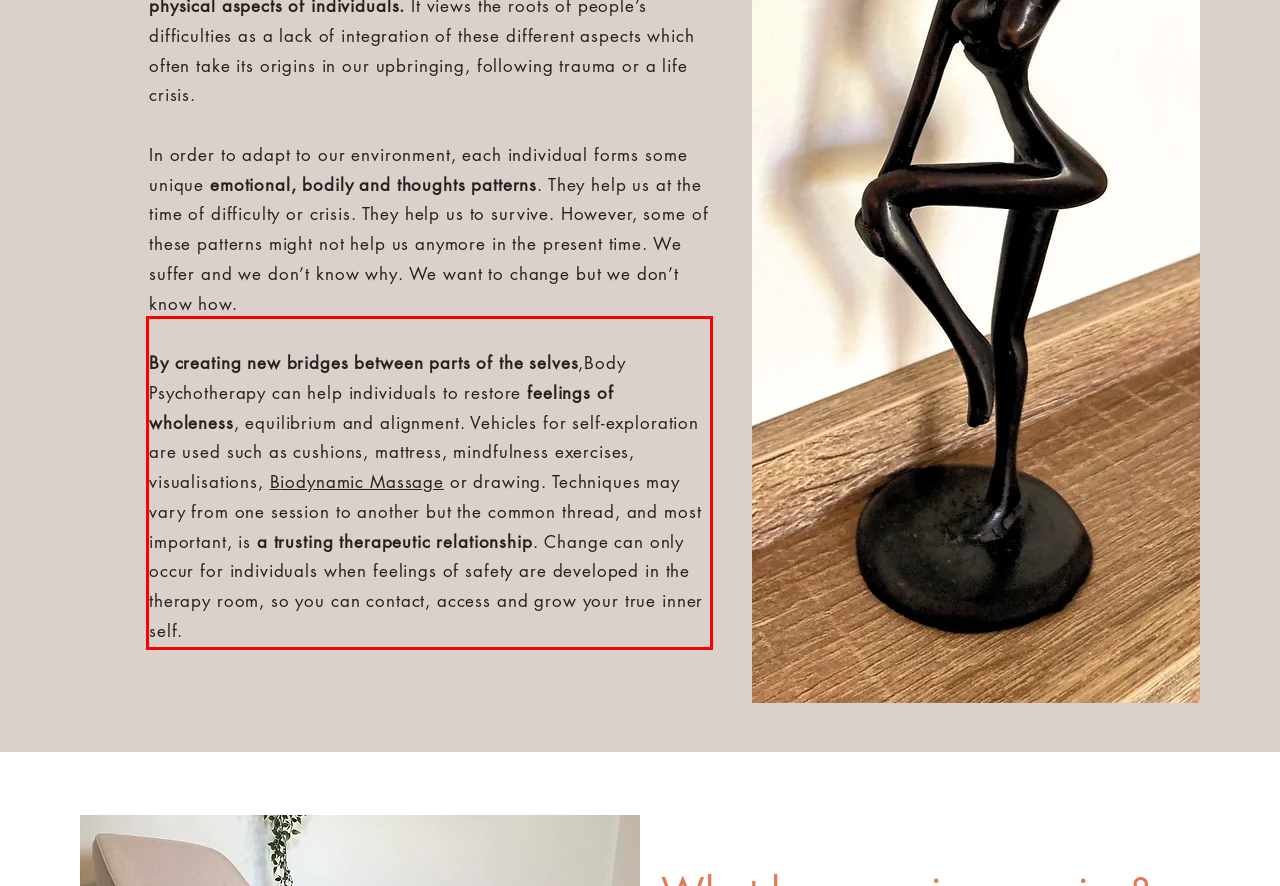Within the screenshot of a webpage, identify the red bounding box and perform OCR to capture the text content it contains.

By creating new bridges between parts of the selves,Body Psychotherapy can help individuals to restore feelings of wholeness, equilibrium and alignment. Vehicles for self-exploration are used such as cushions, mattress, mindfulness exercises, visualisations, Biodynamic Massage or drawing. Techniques may vary from one session to another but the common thread, and most important, is a trusting therapeutic relationship. Change can only occur for individuals when feelings of safety are developed in the therapy room, so you can contact, access and grow your true inner self.